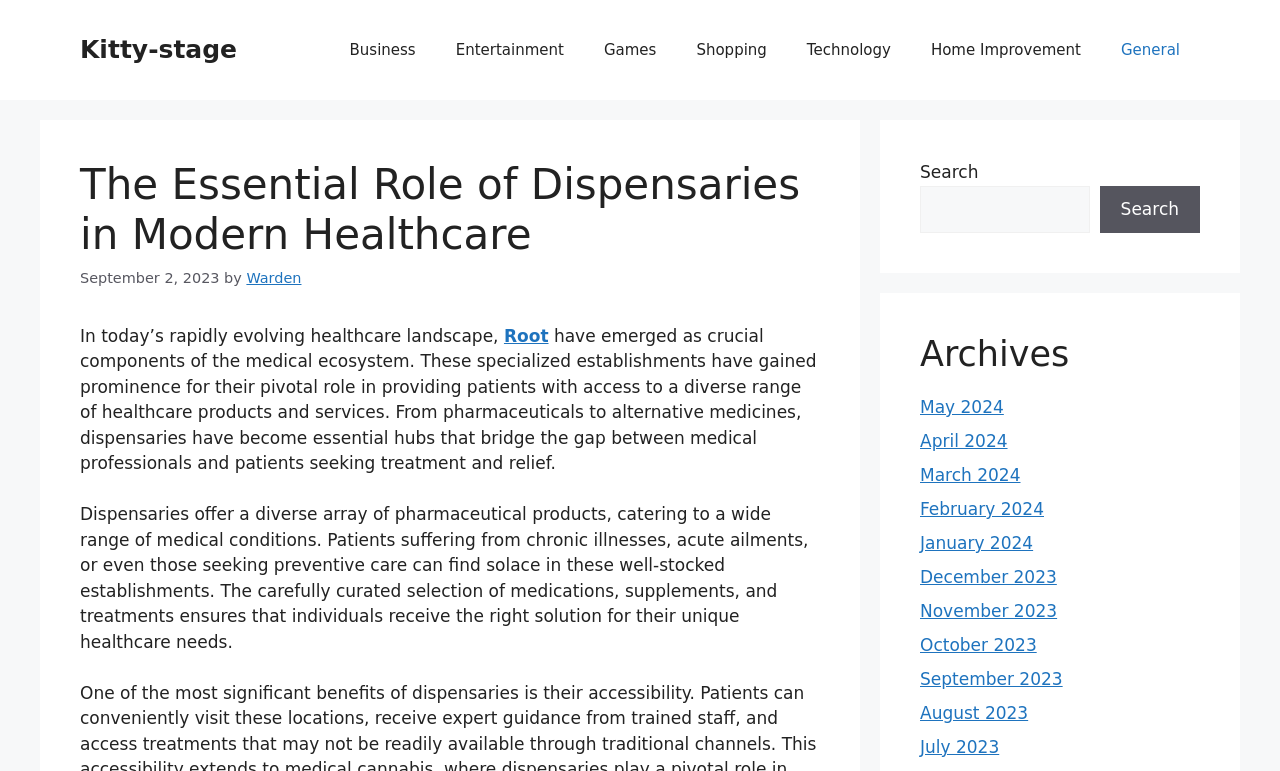Using the element description: "Technology", determine the bounding box coordinates. The coordinates should be in the format [left, top, right, bottom], with values between 0 and 1.

[0.615, 0.026, 0.712, 0.104]